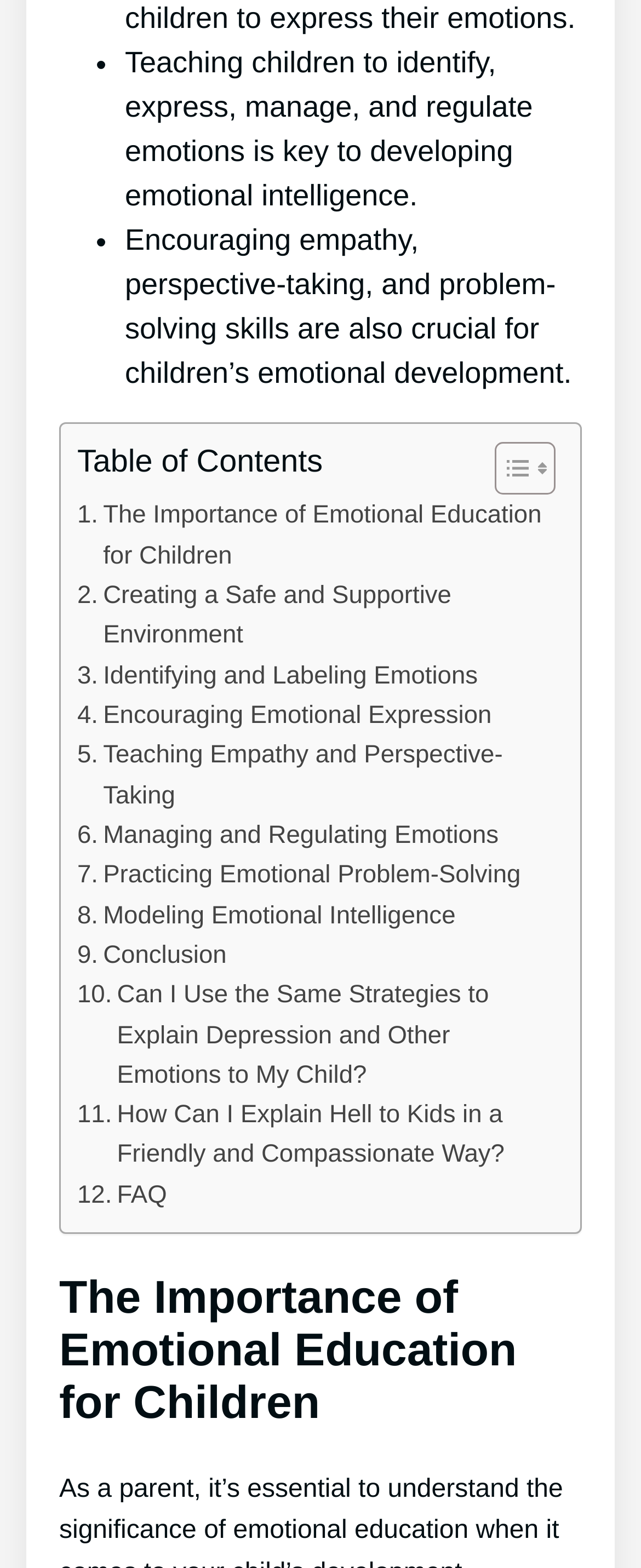Bounding box coordinates should be in the format (top-left x, top-left y, bottom-right x, bottom-right y) and all values should be floating point numbers between 0 and 1. Determine the bounding box coordinate for the UI element described as: Conclusion

[0.121, 0.597, 0.353, 0.623]